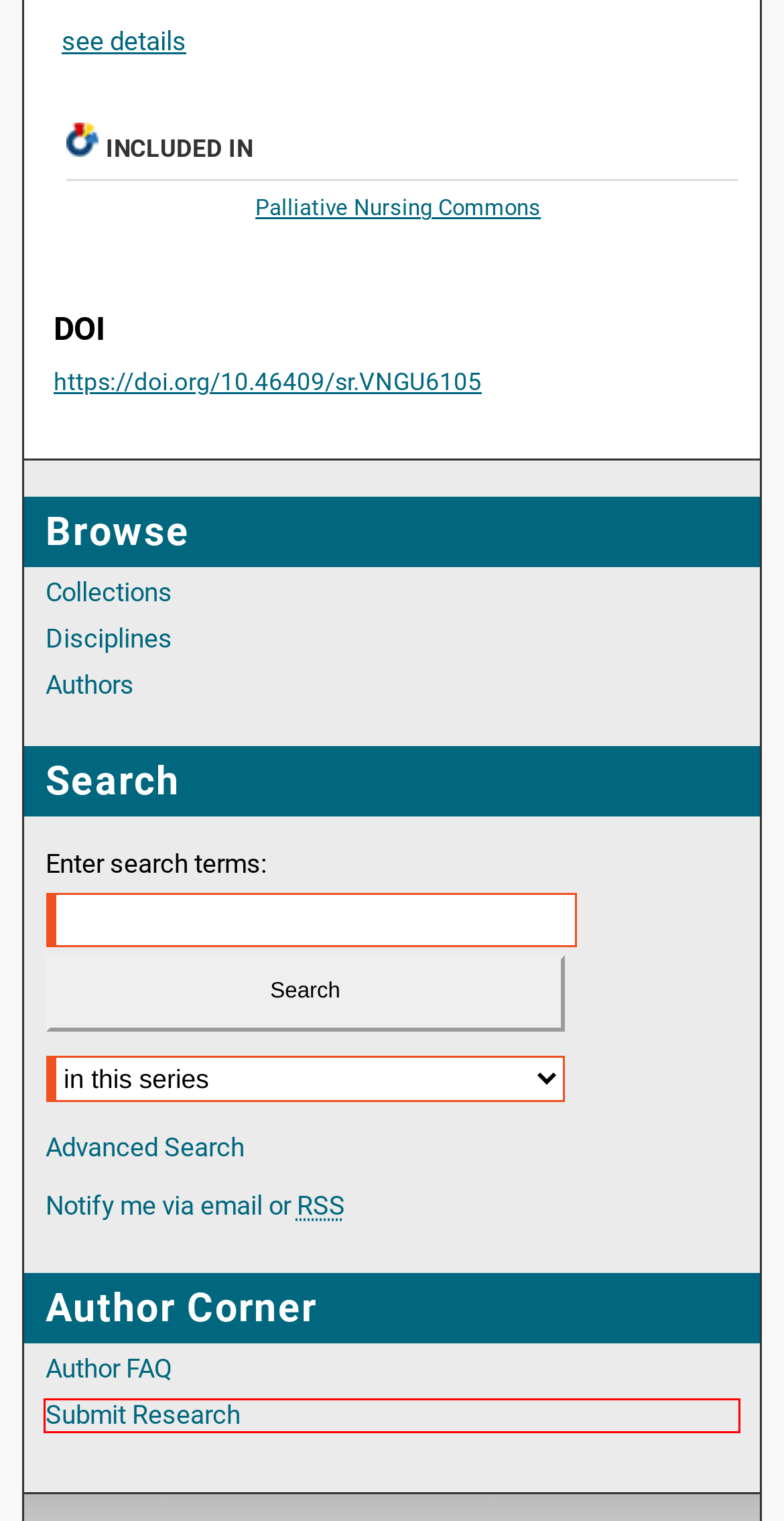Look at the screenshot of a webpage where a red bounding box surrounds a UI element. Your task is to select the best-matching webpage description for the new webpage after you click the element within the bounding box. The available options are:
A. Palliative Nursing | Open Access Articles | Digital Commons Network™
B. Student Scholarly Projects | Student Research | University of St Augustine for Health Sciences
C. Cookie Notice | Elsevier Legal
D. Frequently Asked Questions | SOAR@USA: Scholarship and Open Access Repository
E. Browse by Author | SOAR@USA: Scholarship and Open Access Repository
F. Authors and Works by Discipline
G. University of St. Augustine for Health Sciences - Log in
H. Student Scholarly Projects: Custom Email Notifications and RSS

G